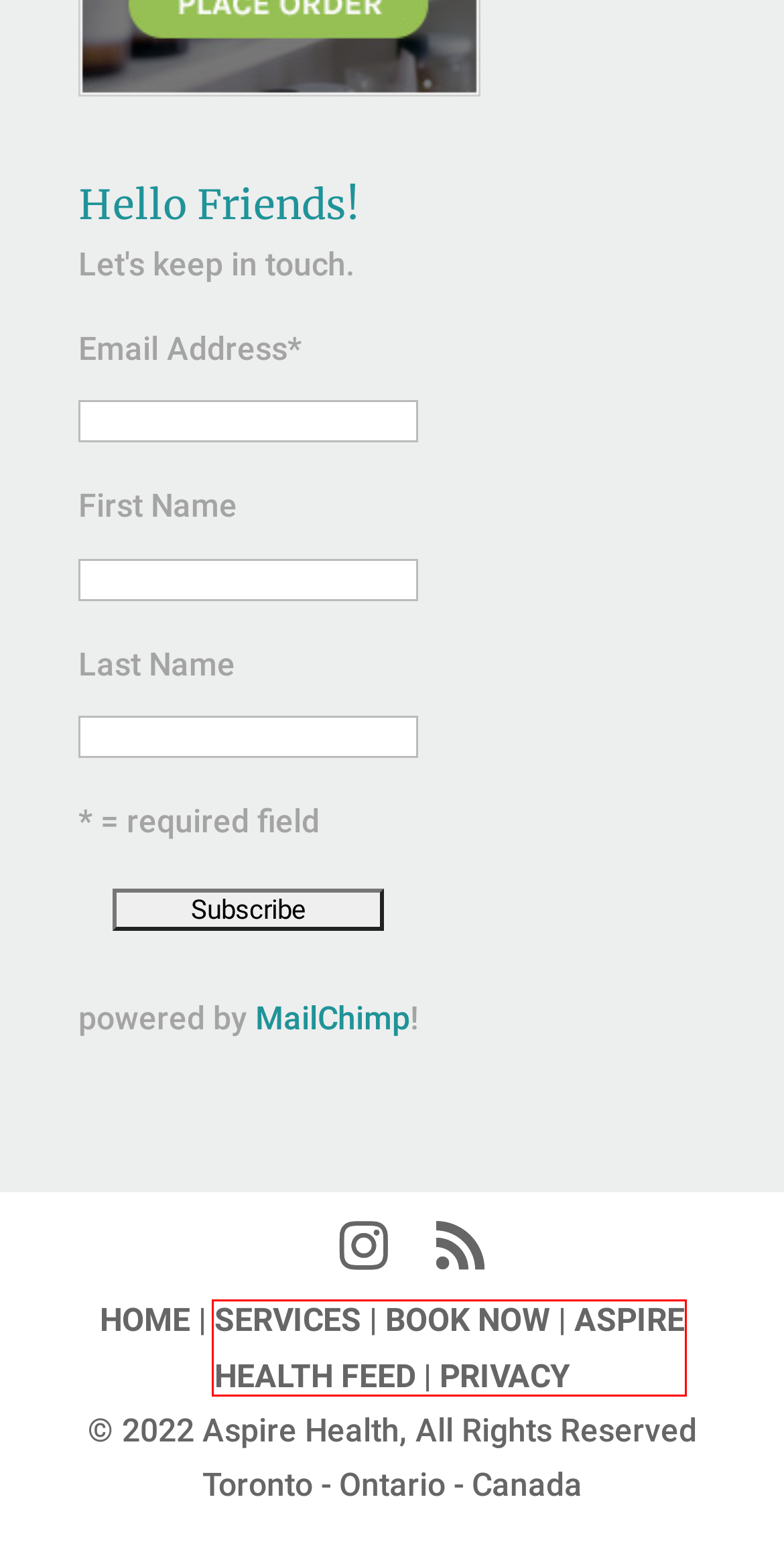You have received a screenshot of a webpage with a red bounding box indicating a UI element. Please determine the most fitting webpage description that matches the new webpage after clicking on the indicated element. The choices are:
A. Aspire Health | Naturopathic Clinic - Toronto Bloor West
B. Holiday 2016 | Aspire Health
C. ASPIRE HEALTH FEED | Aspire Health
D. Contact | Aspire Health
E. Aspire Health
F. Biofeedback to reduce stress | Aspire Health
G. Services | Aspire Health
H. Marketing, Automation & Email Platform | Mailchimp

C